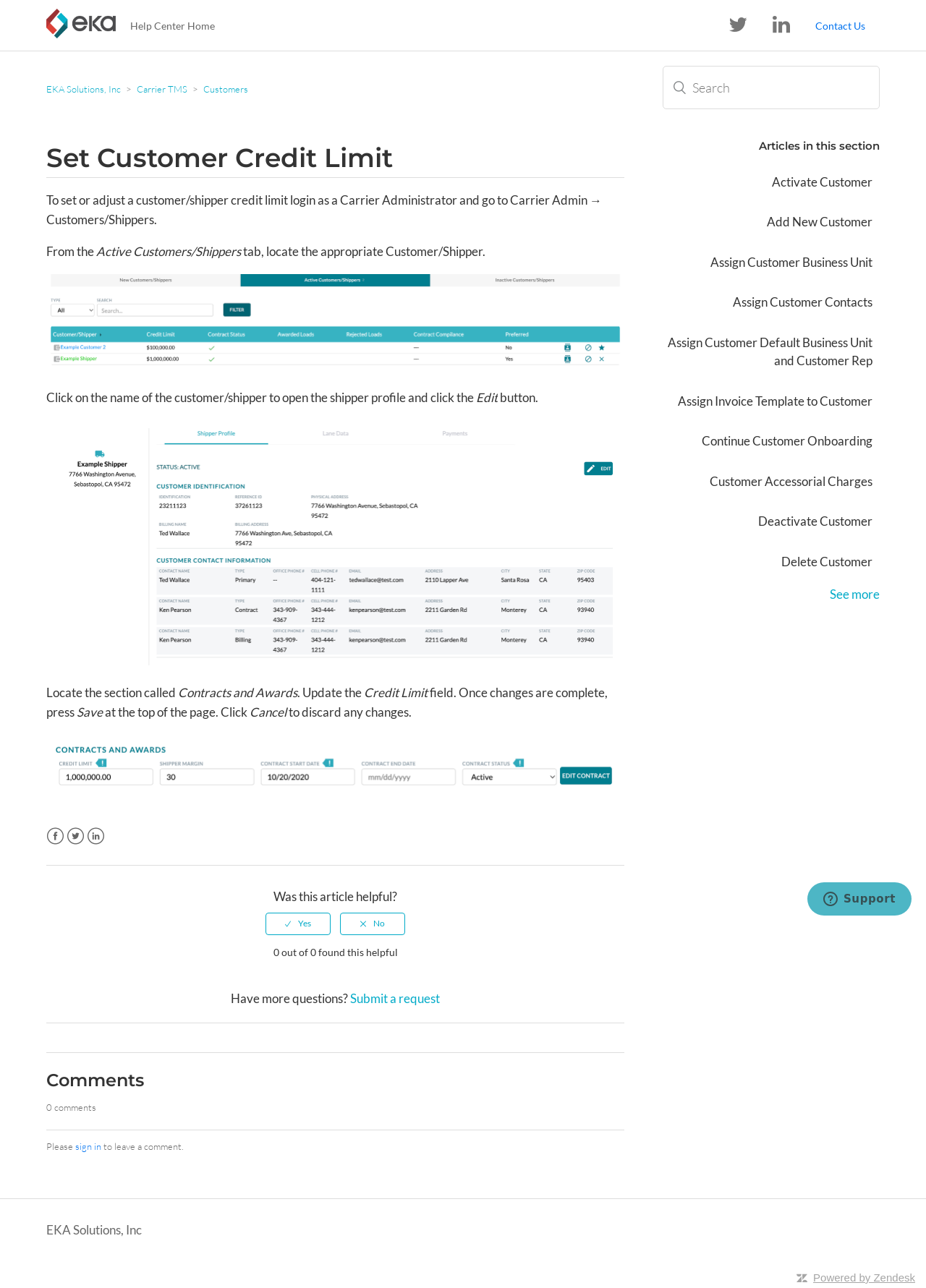What is the link to submit a request if you have more questions?
Please provide a single word or phrase as the answer based on the screenshot.

Submit a request